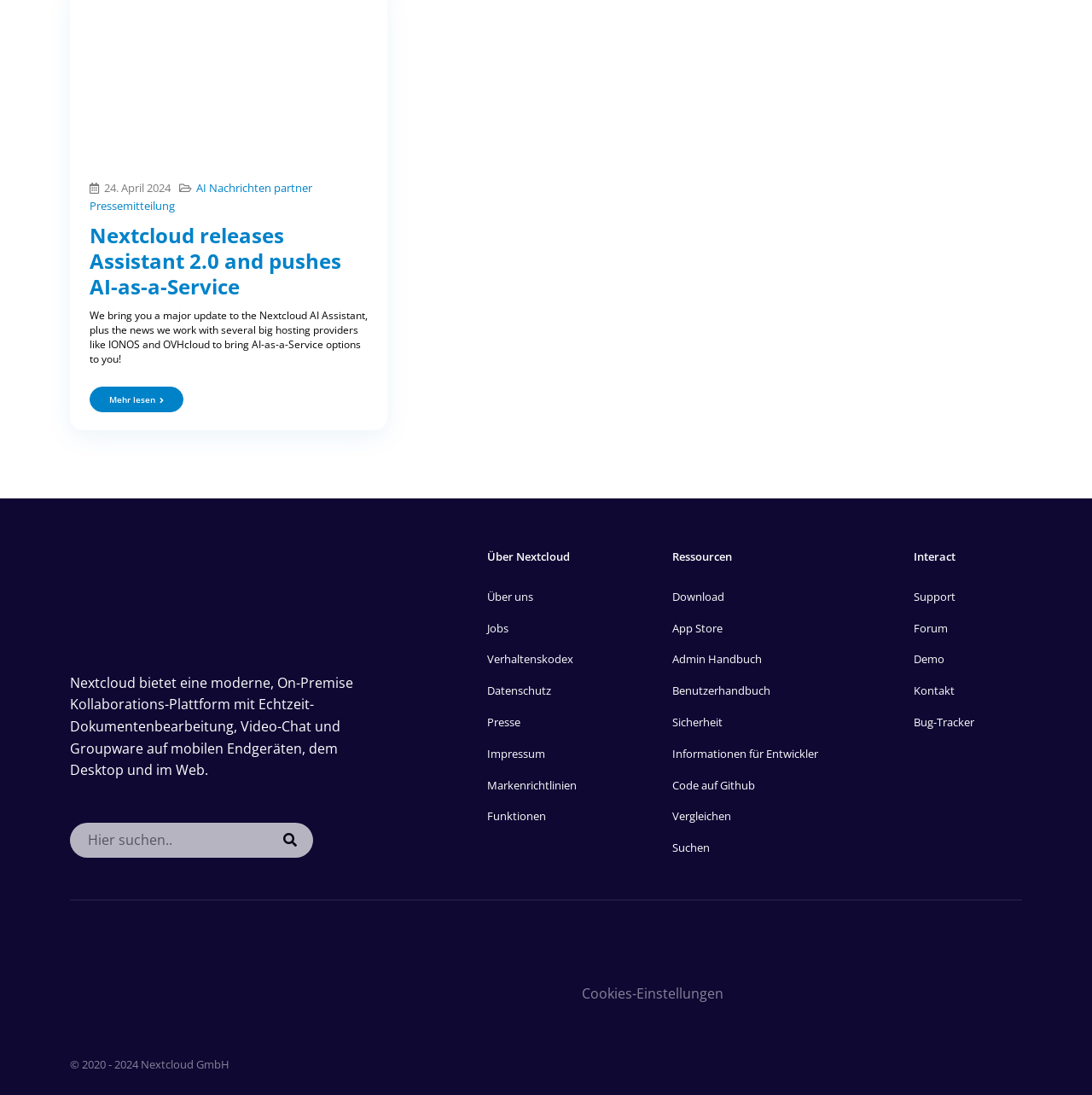Please locate the clickable area by providing the bounding box coordinates to follow this instruction: "Search for something".

[0.064, 0.751, 0.342, 0.784]